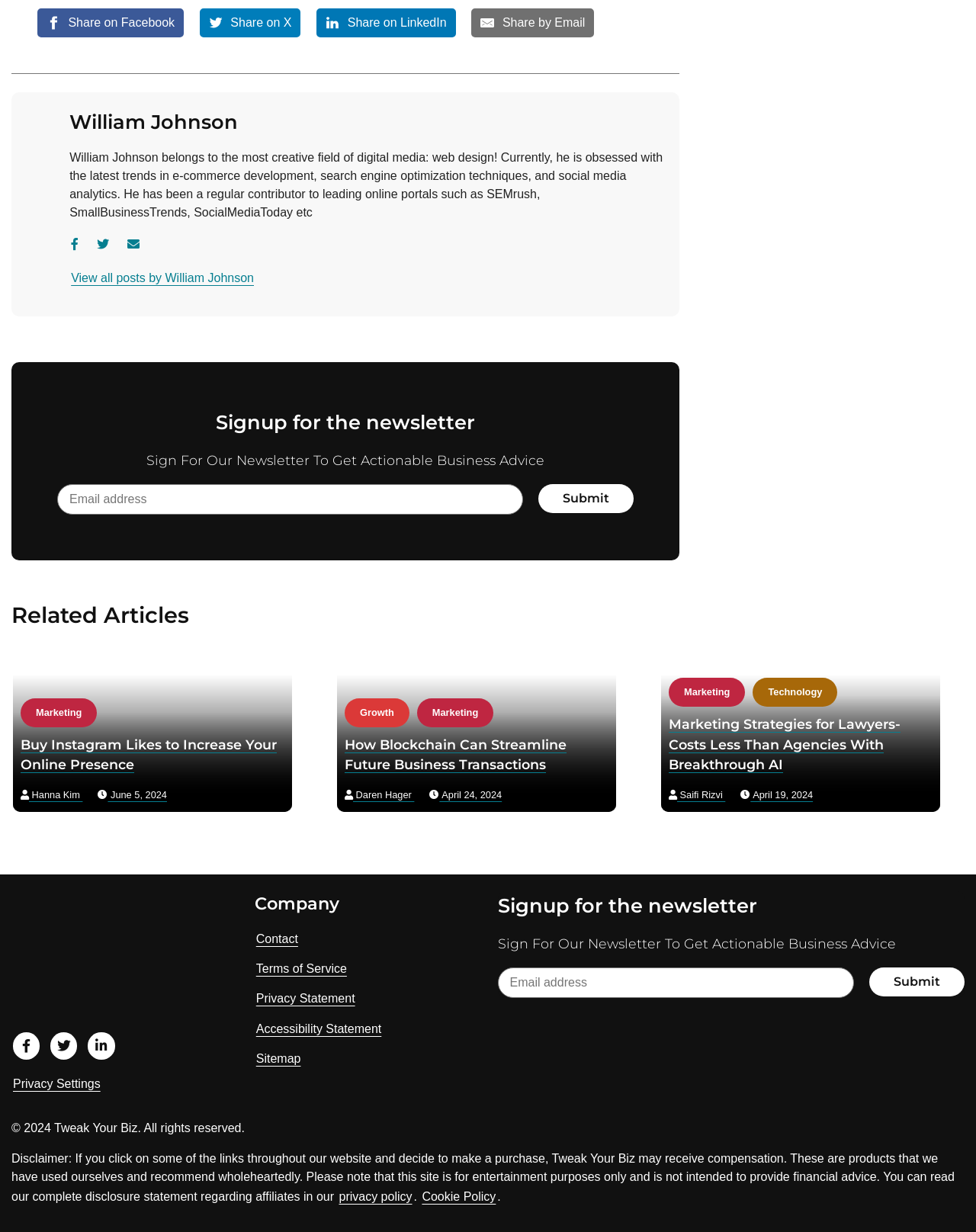What is the company name?
Look at the image and provide a short answer using one word or a phrase.

Tweak Your Biz